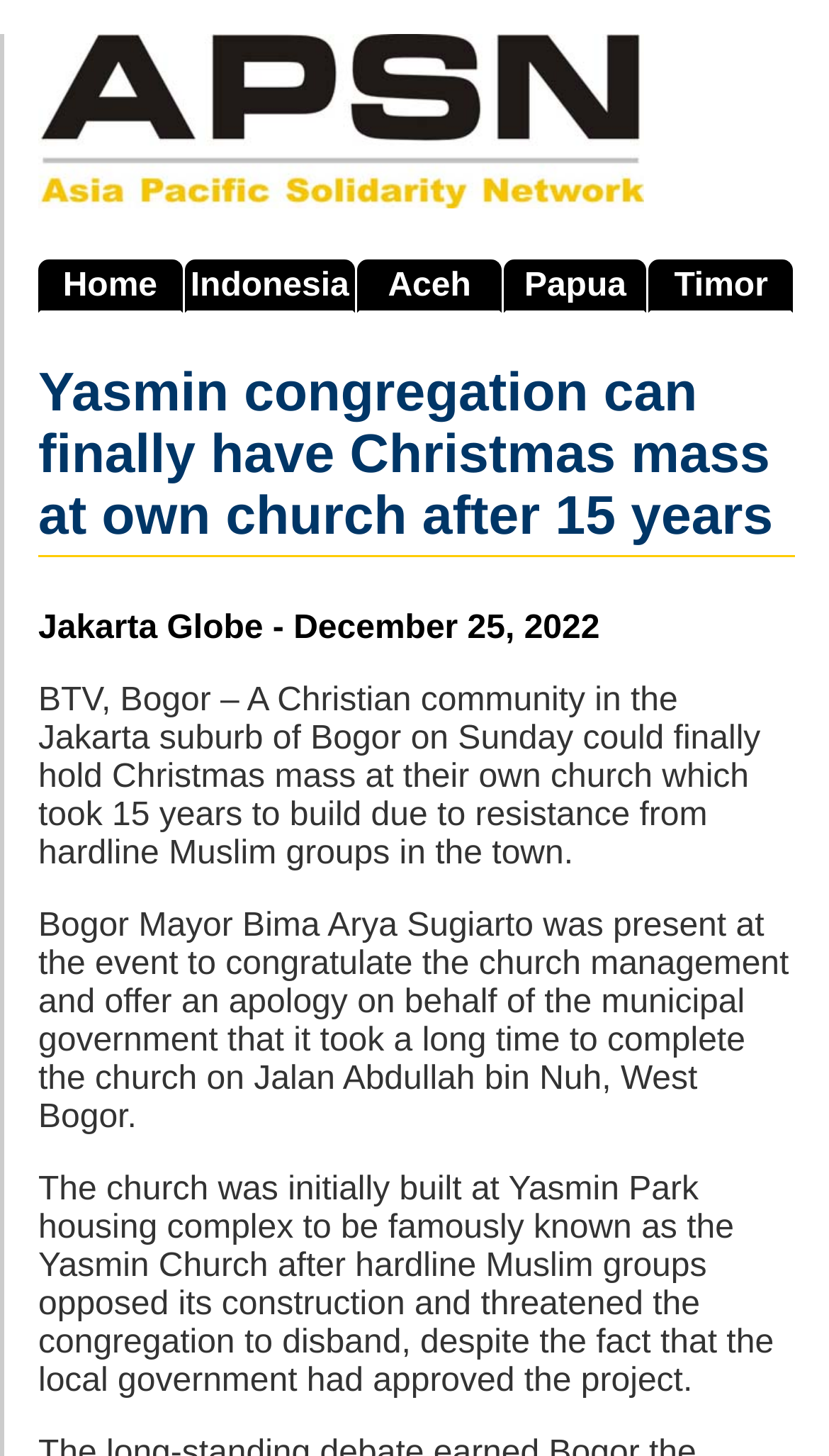Identify the bounding box coordinates of the HTML element based on this description: "East Timor".

[0.783, 0.177, 0.956, 0.215]